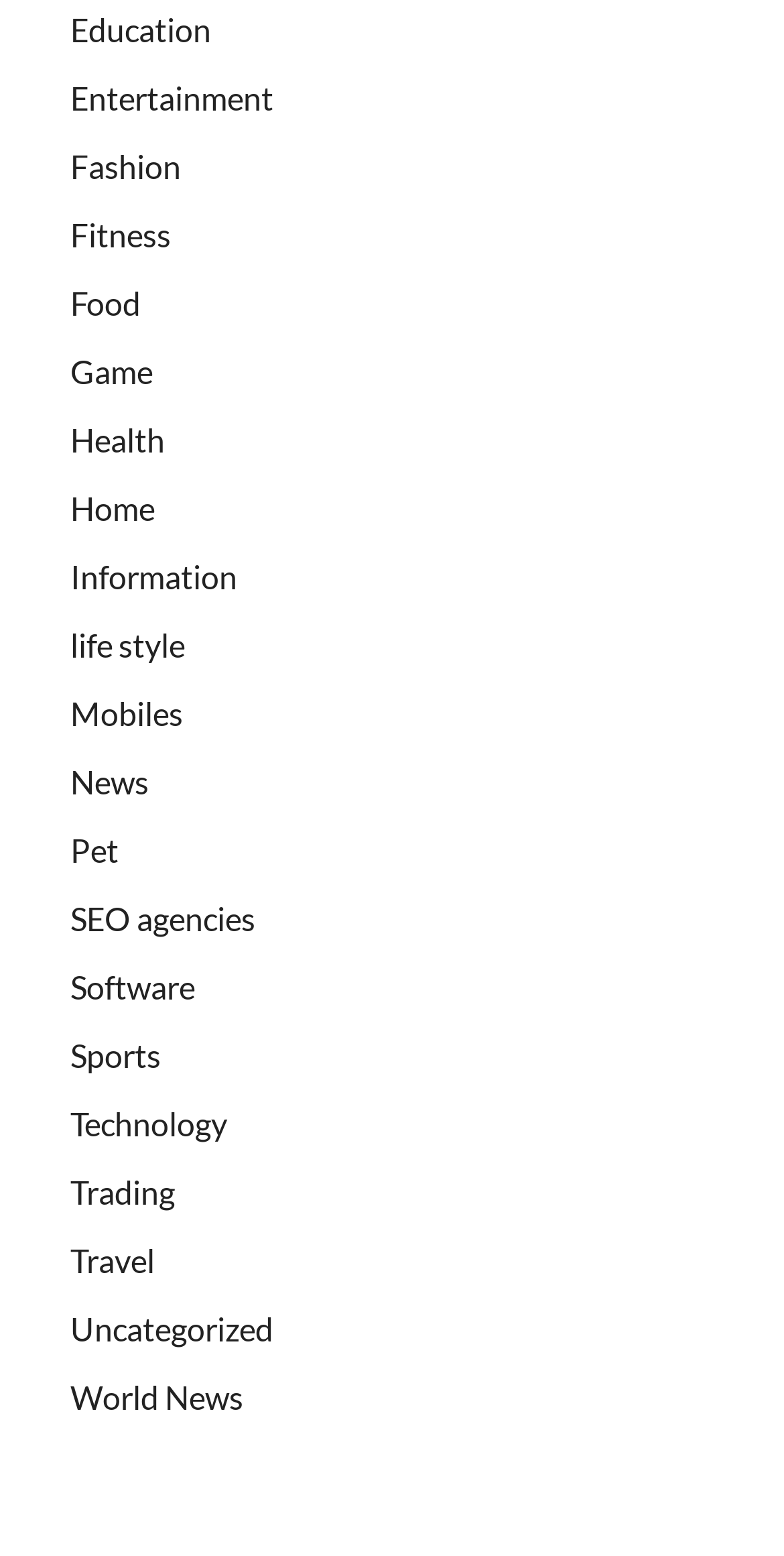Based on the element description SEO agencies, identify the bounding box coordinates for the UI element. The coordinates should be in the format (top-left x, top-left y, bottom-right x, bottom-right y) and within the 0 to 1 range.

[0.09, 0.577, 0.326, 0.602]